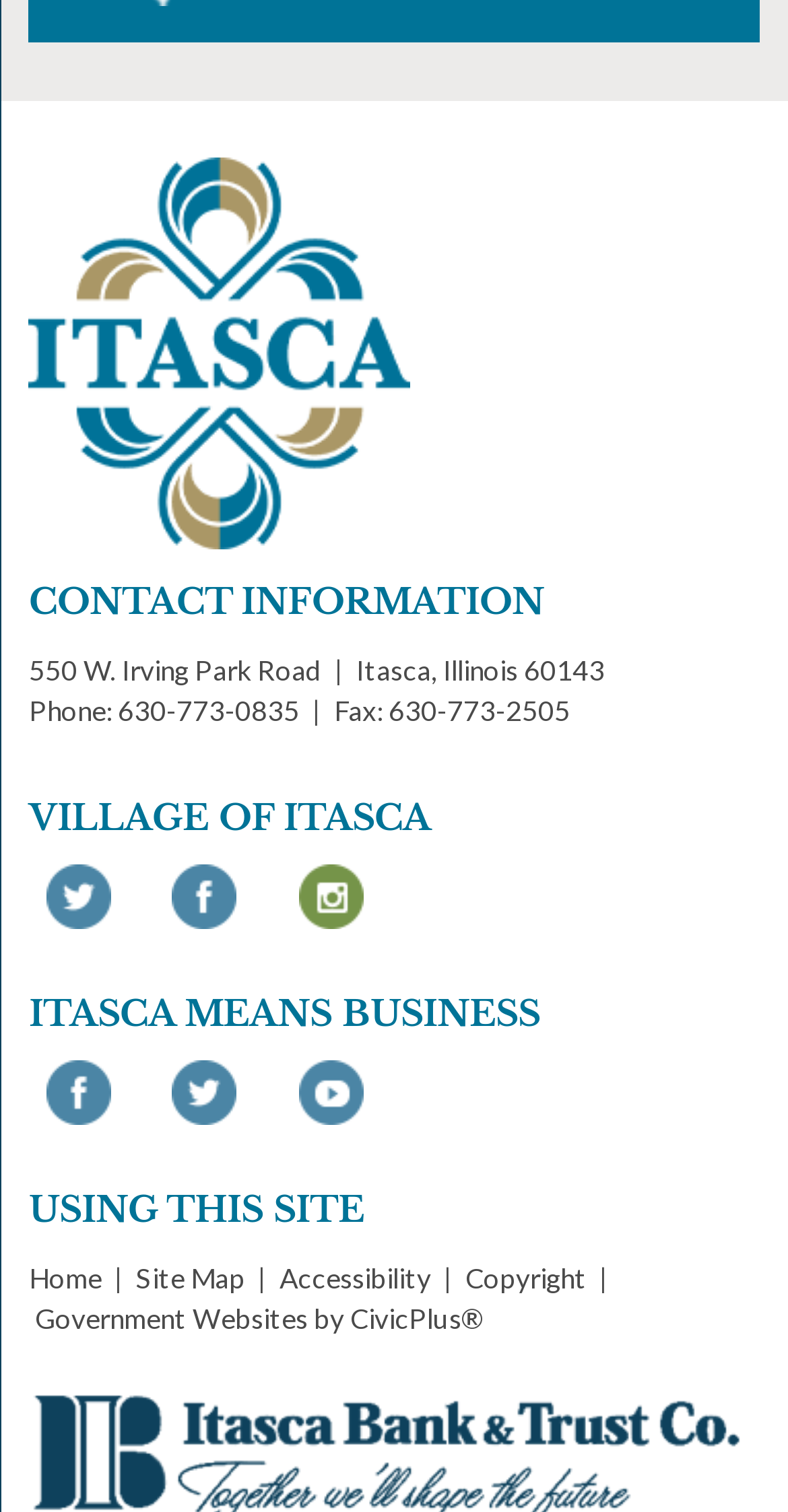What is the title of the second layout table?
Provide a fully detailed and comprehensive answer to the question.

I looked at the second layout table and found that it has a heading element with the text 'VILLAGE OF ITASCA'.